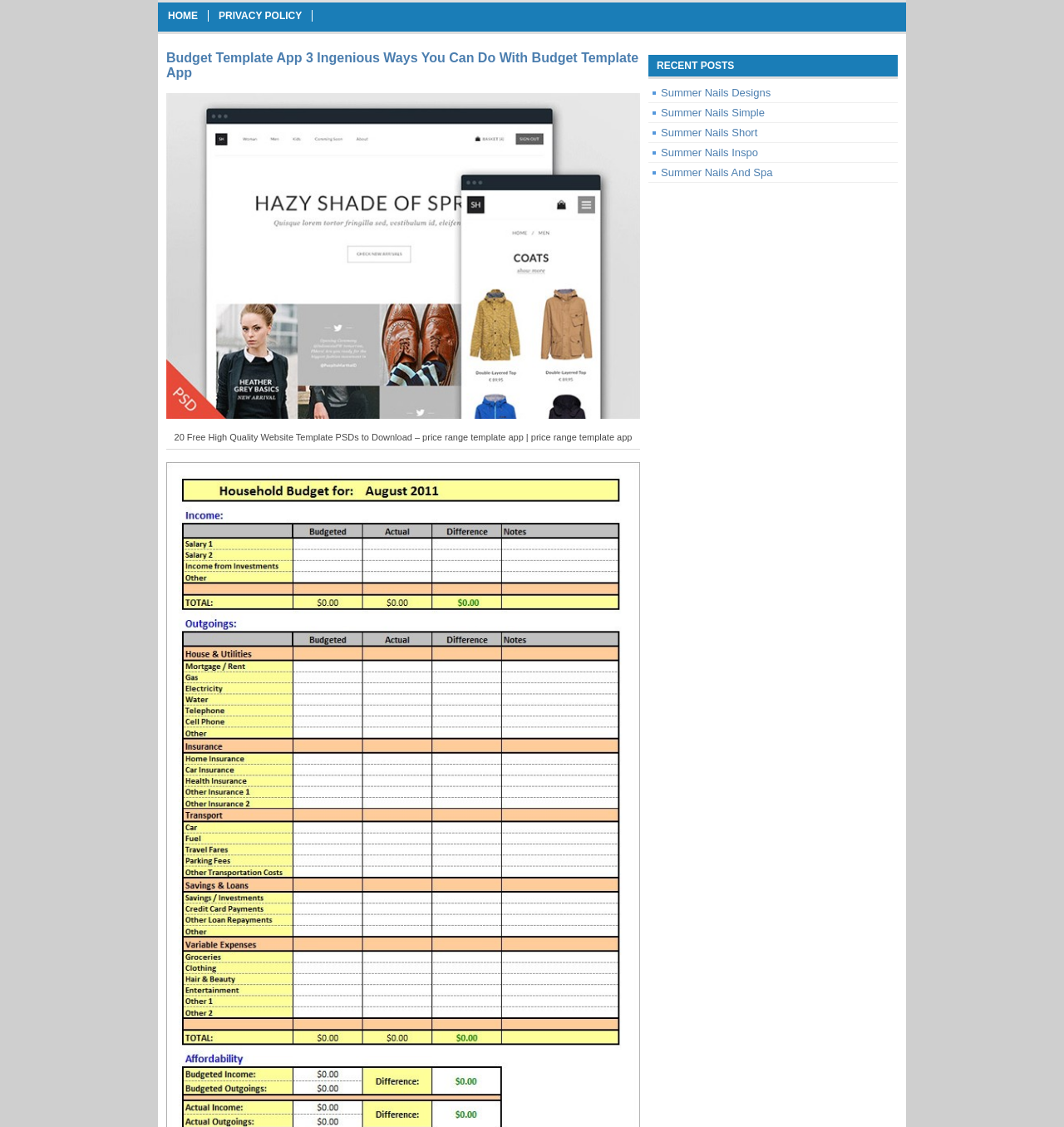Offer an extensive depiction of the webpage and its key elements.

The webpage is a blog post titled "Budget Template App 3 Ingenious Ways You Can Do With Budget Template App" from AH – STUDIO Blog. At the top, there are two links, "HOME" and "PRIVACY POLICY", positioned side by side, with "HOME" on the left. Below these links, the main title of the blog post is displayed in a large font, taking up a significant portion of the top section.

To the right of the title, there is a large image related to the budget template app, which takes up most of the top section. Below the image, there is a paragraph of text describing "20 Free High Quality Website Template PSDs to Download" with a focus on price range template apps.

On the right side of the page, there is a section titled "RECENT POSTS" with five links to recent blog posts, all related to summer nail designs. These links are stacked vertically, with "Summer Nails Designs" at the top and "Summer Nails And Spa" at the bottom.